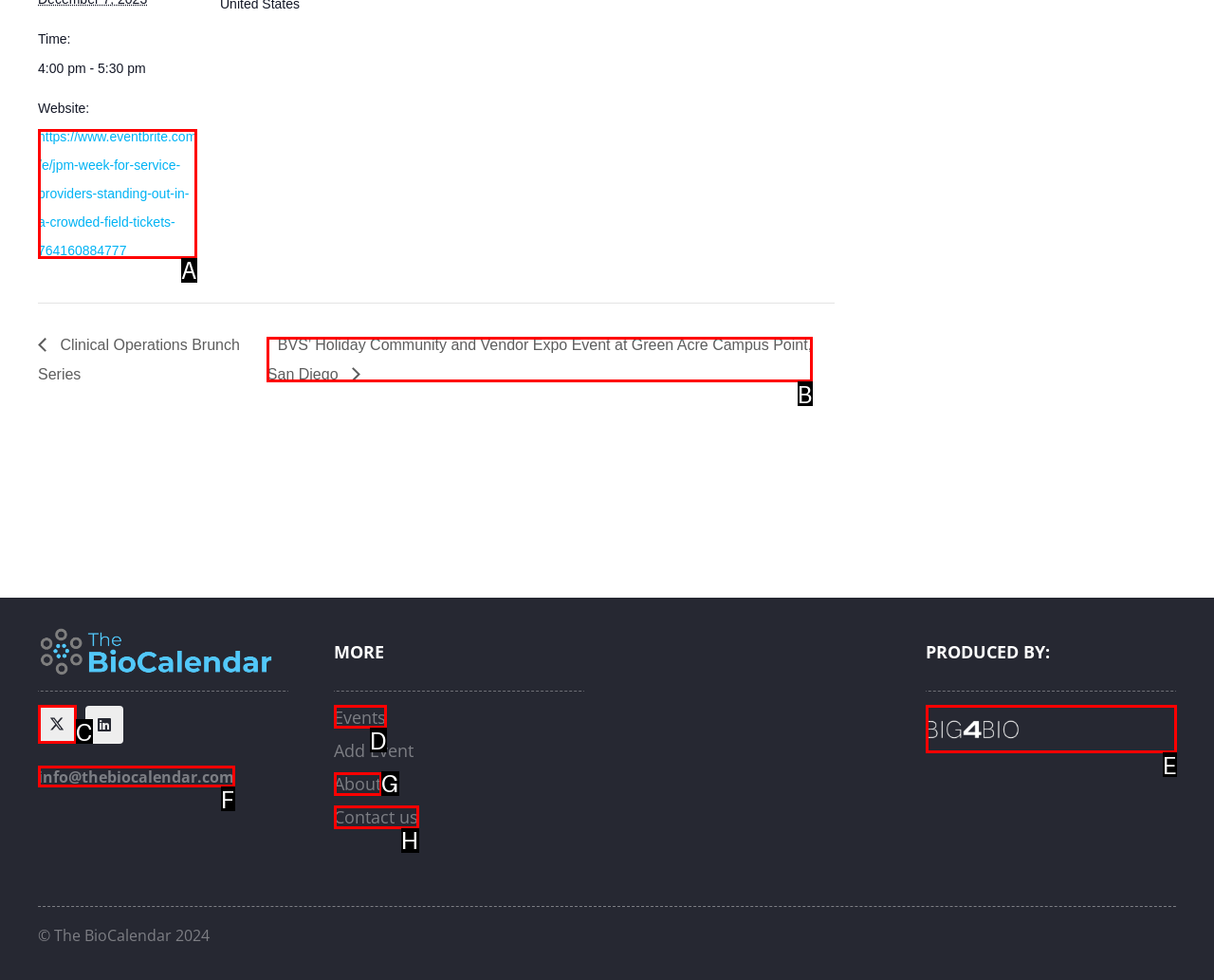Determine the option that aligns with this description: https://www.eventbrite.com/e/jpm-week-for-service-providers-standing-out-in-a-crowded-field-tickets-764160884777
Reply with the option's letter directly.

A